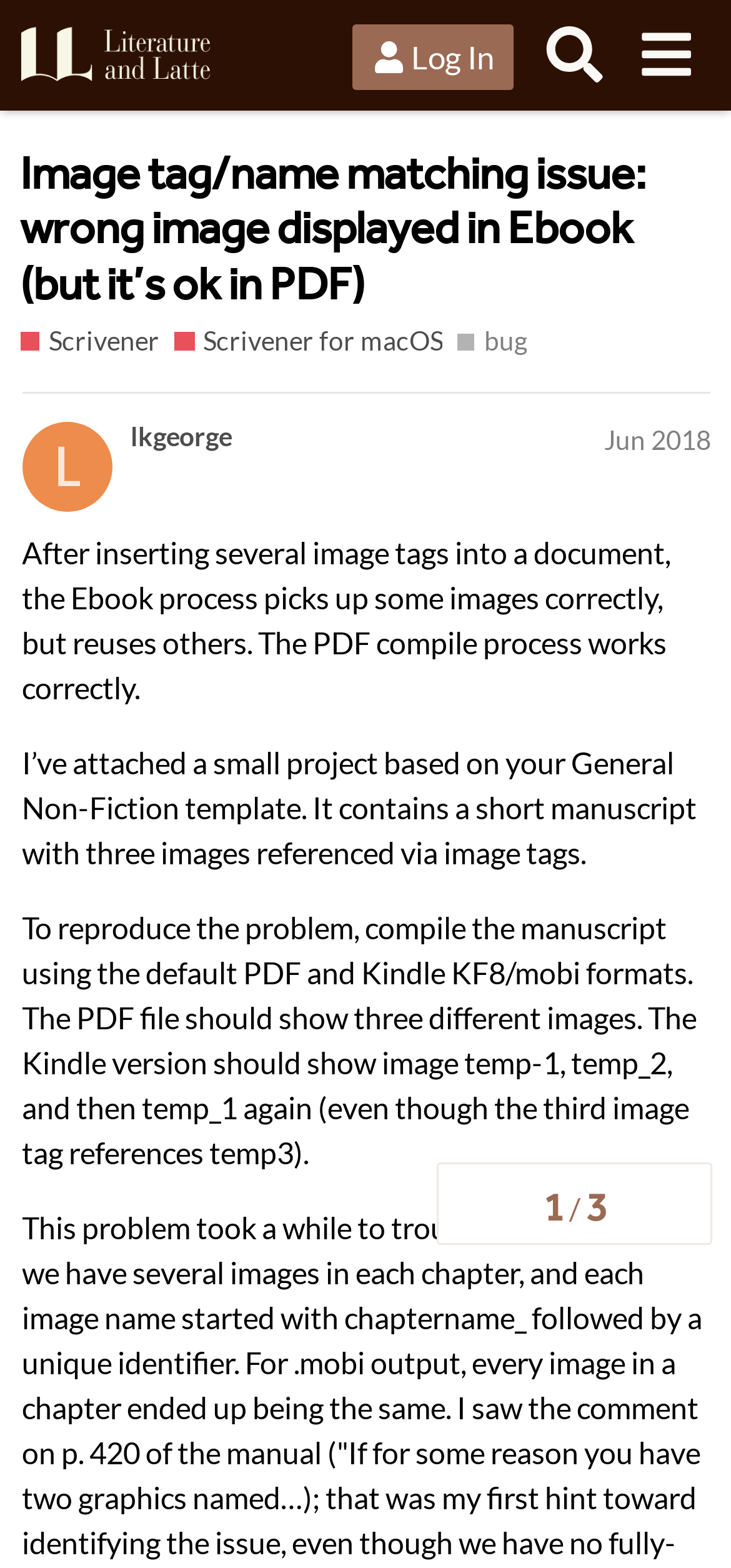Can you find the bounding box coordinates for the element to click on to achieve the instruction: "Check the tags"?

[0.627, 0.206, 0.739, 0.231]